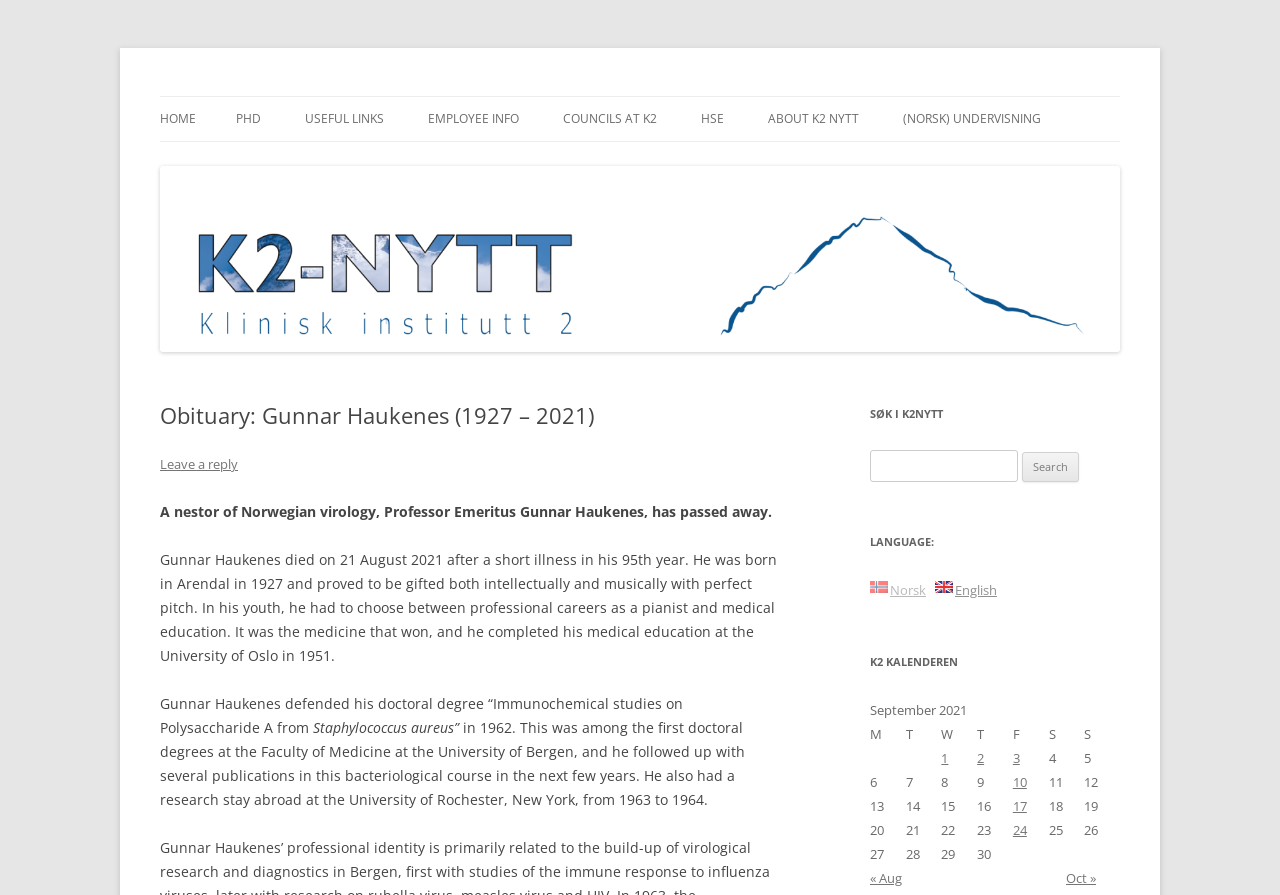Give a detailed overview of the webpage's appearance and contents.

The webpage is an obituary for Gunnar Haukenes, a Norwegian virologist who passed away in 2021. At the top of the page, there is a heading "K2 Nytt" and a link to the same. Below this, there is a navigation menu with links to various sections of the website, including "HOME", "PHD", "DOCTORAL EDUCATION", and others.

To the right of the navigation menu, there is a section with a heading "Obituary: Gunnar Haukenes (1927 – 2021)". This section contains a brief biography of Gunnar Haukenes, including his education, research, and career. There are also links to related articles and resources.

Below this section, there is a search bar with a heading "SØK I K2NYTT" and a language selection option with links to "Norsk" and "English". Further down, there is a calendar section with a heading "K2 KALENDEREN" and a table displaying the dates of September 2021. Each date has a link to related posts or articles.

Throughout the page, there are various links and buttons, including a "Leave a reply" link and a "Search" button. The overall layout of the page is organized and easy to navigate, with clear headings and concise text.